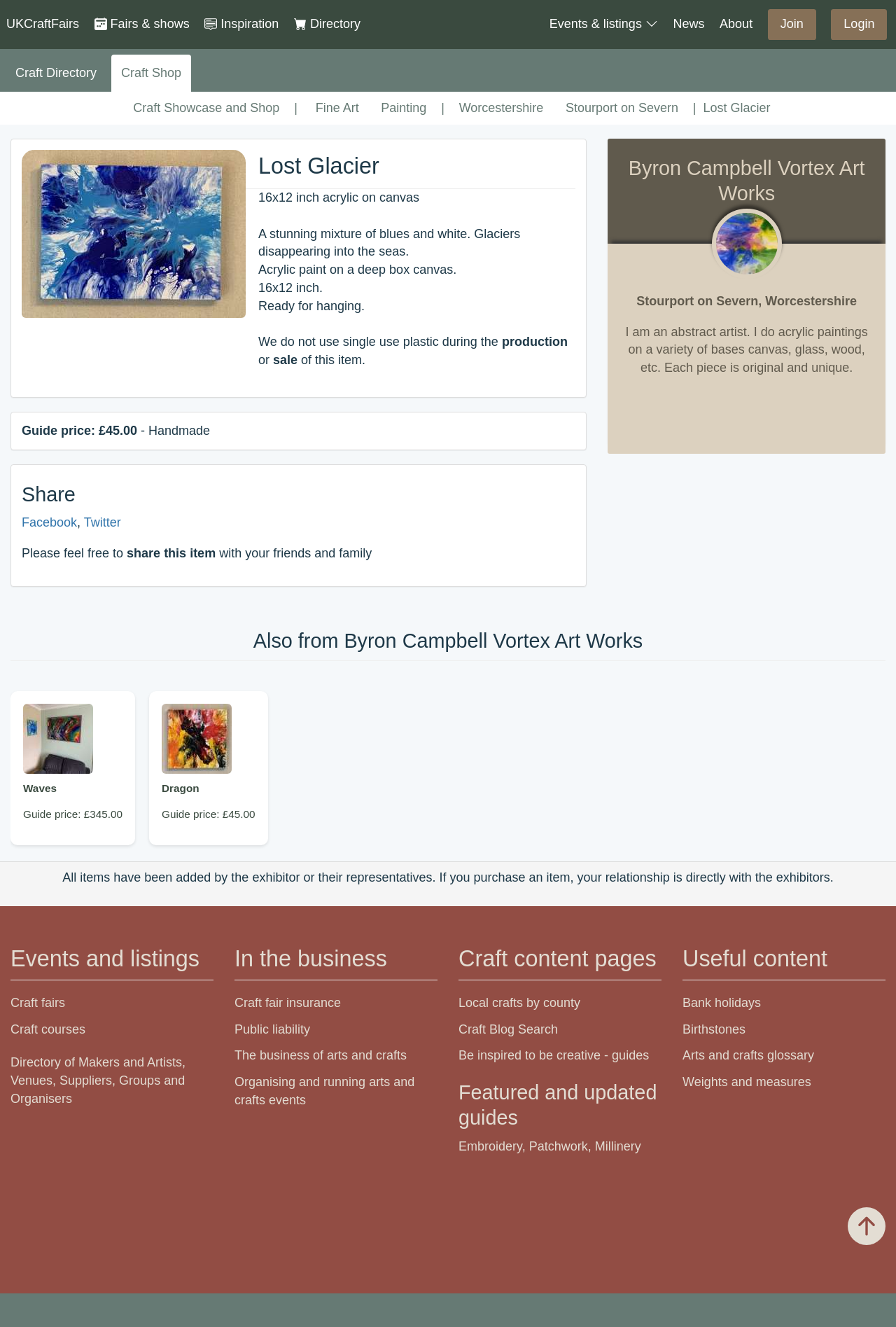Identify the bounding box coordinates of the area you need to click to perform the following instruction: "Share this item on Facebook".

[0.024, 0.389, 0.086, 0.399]